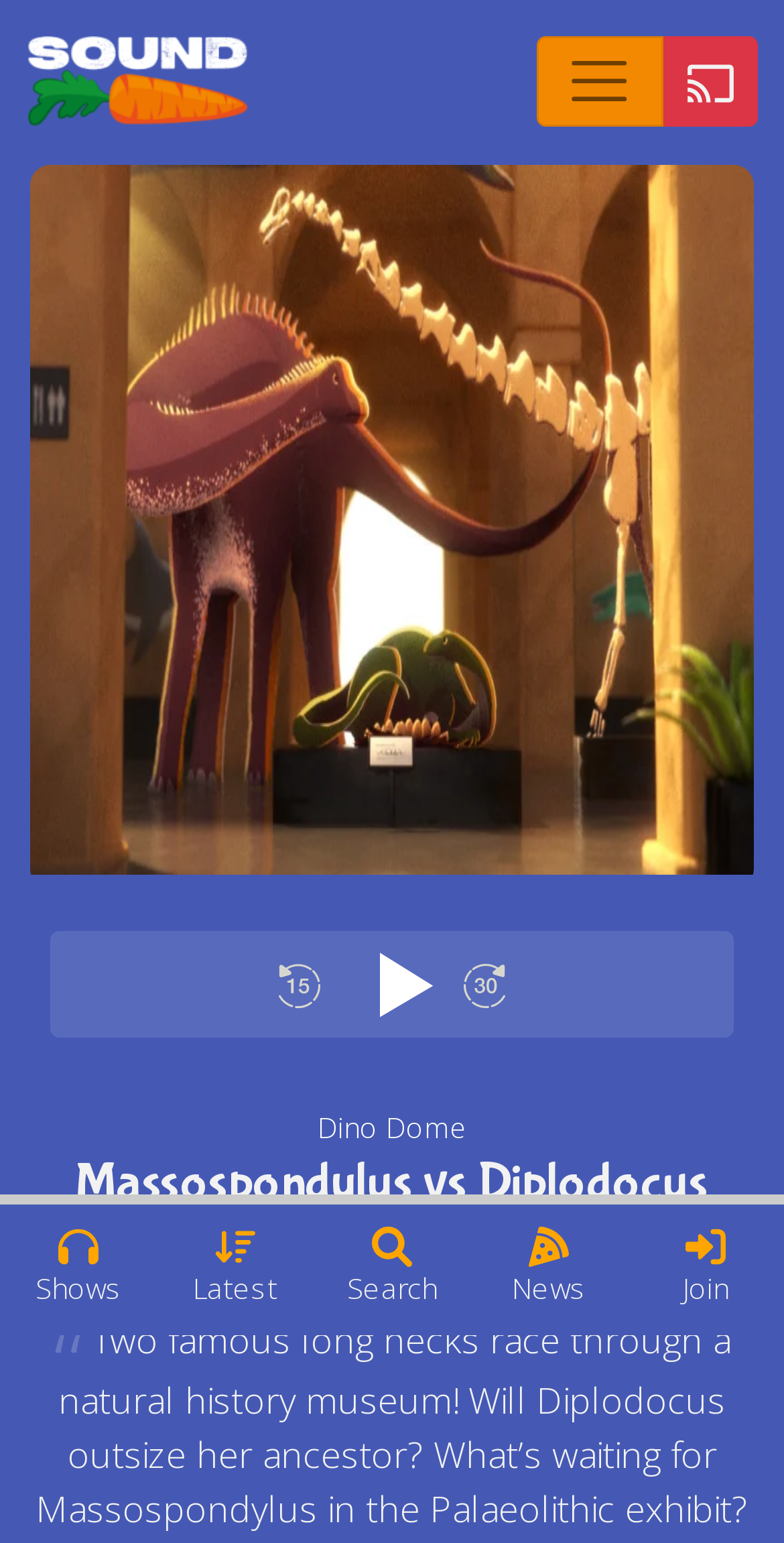Give a detailed account of the webpage's layout and content.

This webpage is about a children's podcast, specifically an episode titled "Massospondylus vs Diplodocus from Dino Dome". At the top left, there is a podcast logo image. Below the logo, there is an article section that takes up most of the page's width. 

On the top right, there are three buttons: "Go to a list of Shows", "Toggle navigation", and "Play this episode on a Google Cast compatible speaker". The "Play this episode" button has a small image next to it. 

In the article section, there are three media control buttons: "Rewind 15 seconds", "Listen to this episode", and "Forward 30 seconds". The "Listen to this episode" button has a smaller text label inside it. 

Below the media controls, there is a heading that reads "Massospondylus vs Diplodocus". Under the heading, there is a link to "Leave a review". 

At the bottom of the page, there are five links with accompanying images: "Shows", "Latest", "Search", "News", and "Join". These links are evenly spaced and take up the full width of the page.